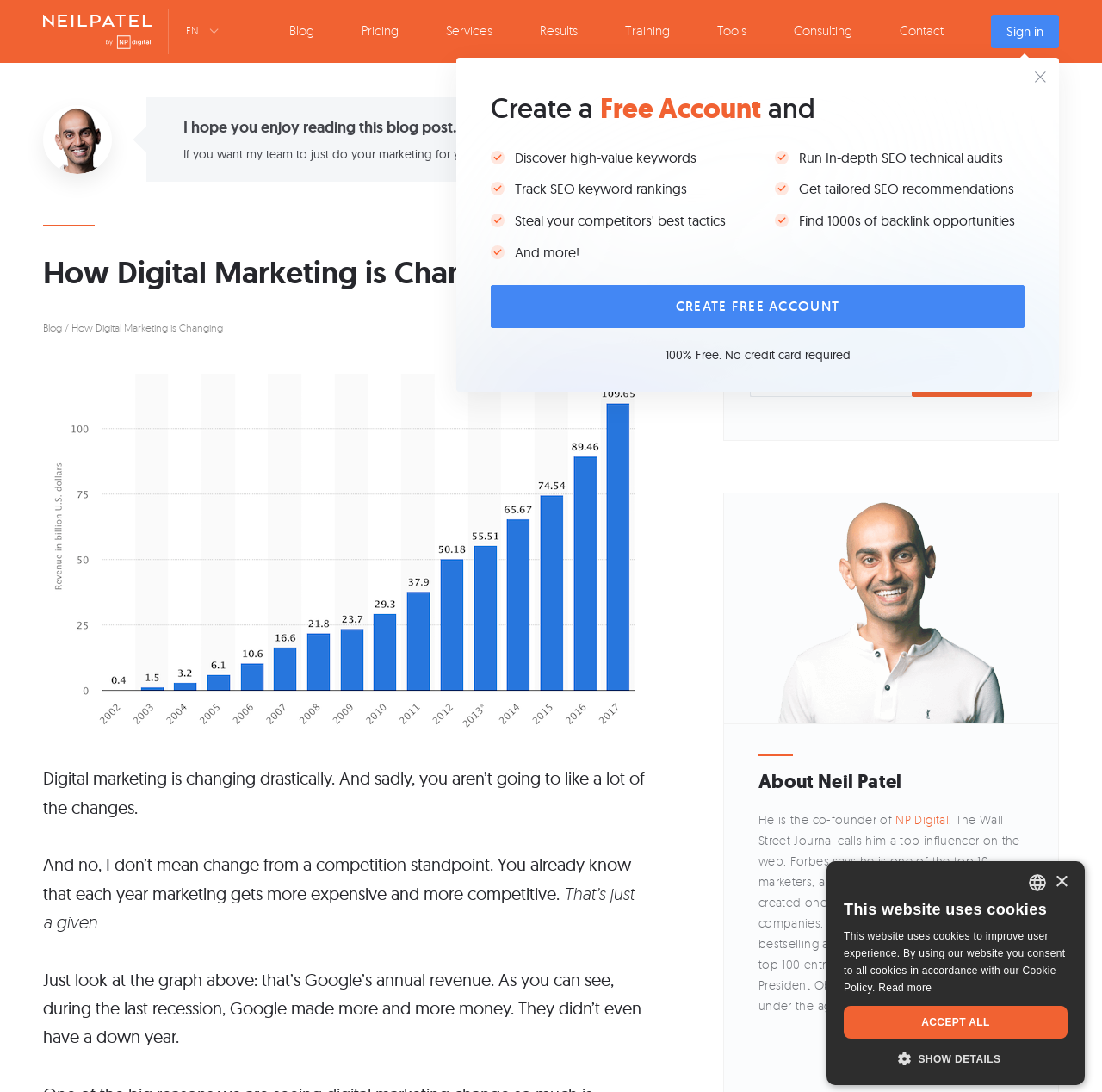Find the bounding box coordinates for the element described here: "Axsen".

None